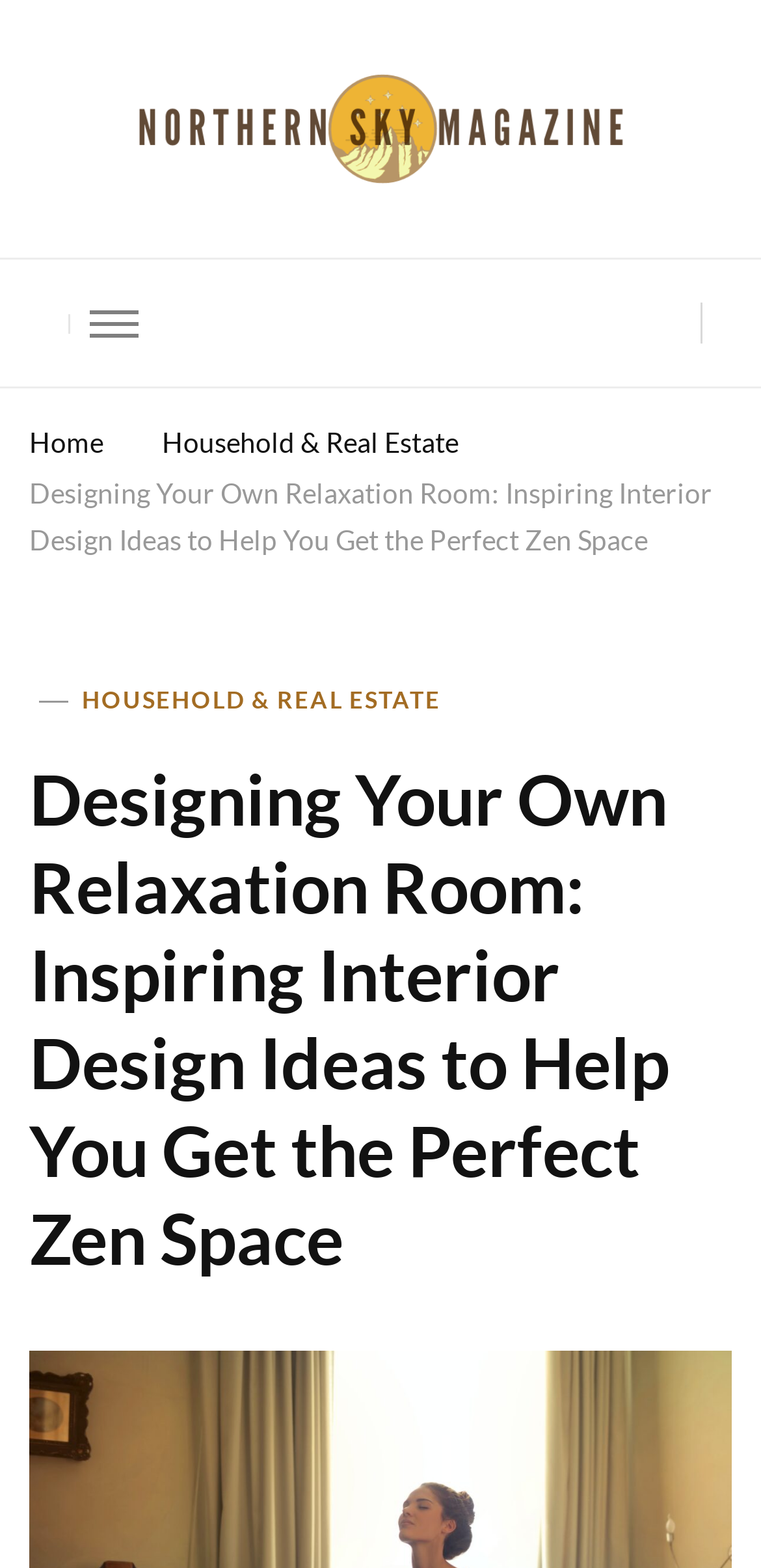How many main categories are there in the top navigation bar?
Give a thorough and detailed response to the question.

I counted the number of main categories in the top navigation bar by looking at the links 'Home' and 'Household & Real Estate', which are the two main categories.